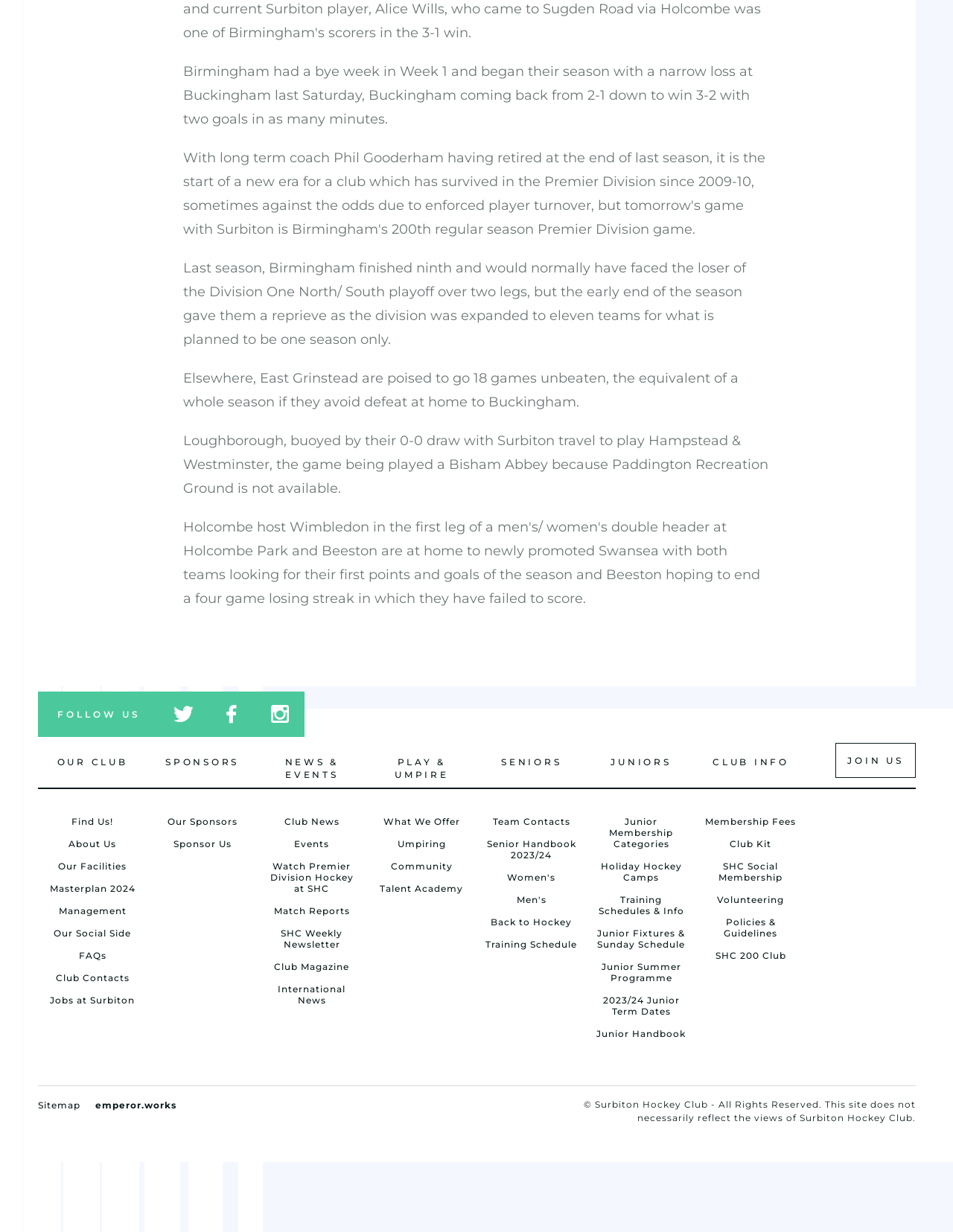Answer the following in one word or a short phrase: 
Where is Loughborough playing their next game?

Hampstead & Westminster